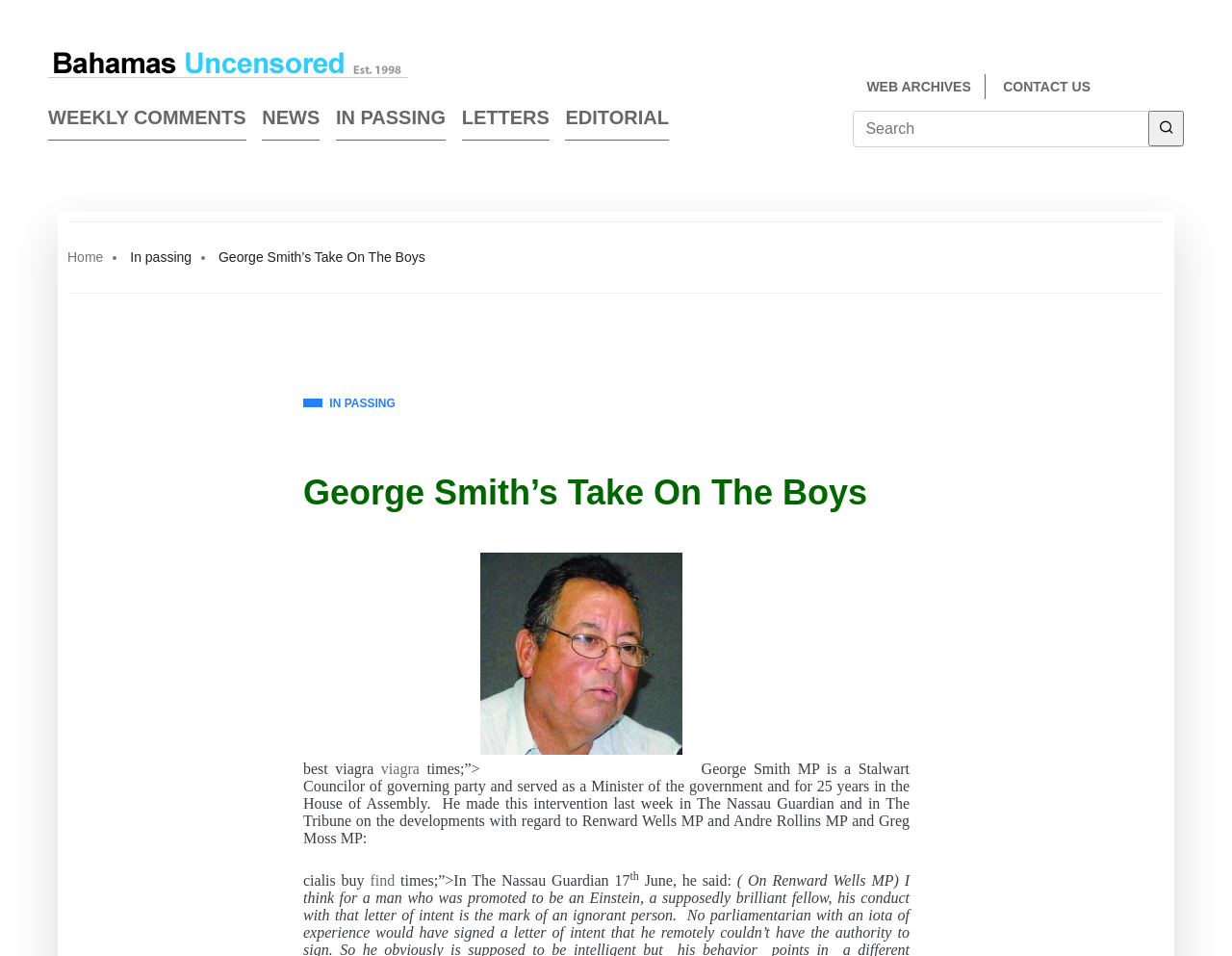Describe all the key features of the webpage in detail.

The webpage appears to be a blog or news article page, with a focus on George Smith, a Stalwart Councilor of the governing party. At the top, there is a header section with a link to "Bahamas Uncensored" accompanied by an image. Below this, there are several links to different sections of the website, including "WEEKLY COMMENTS", "NEWS", "IN PASSING", "LETTERS", "EDITORIAL", and "WEB ARCHIVES". 

On the right side of the page, there is a search box with a button and links to "Home", "Face Book", and "Twitter". 

The main content of the page is divided into sections. The first section has a heading "George Smith’s Take On The Boys" and a subheading "In passing". Below this, there is a paragraph of text describing George Smith's background and a recent intervention he made in The Nassau Guardian and The Tribune regarding Renward Wells MP, Andre Rollins MP, and Greg Moss MP. 

The page also contains several links and keywords, including "best viagra", "viagra", and "cialis buy", which seem to be unrelated to the main content of the page. There is also an image link "image039" with an accompanying image.